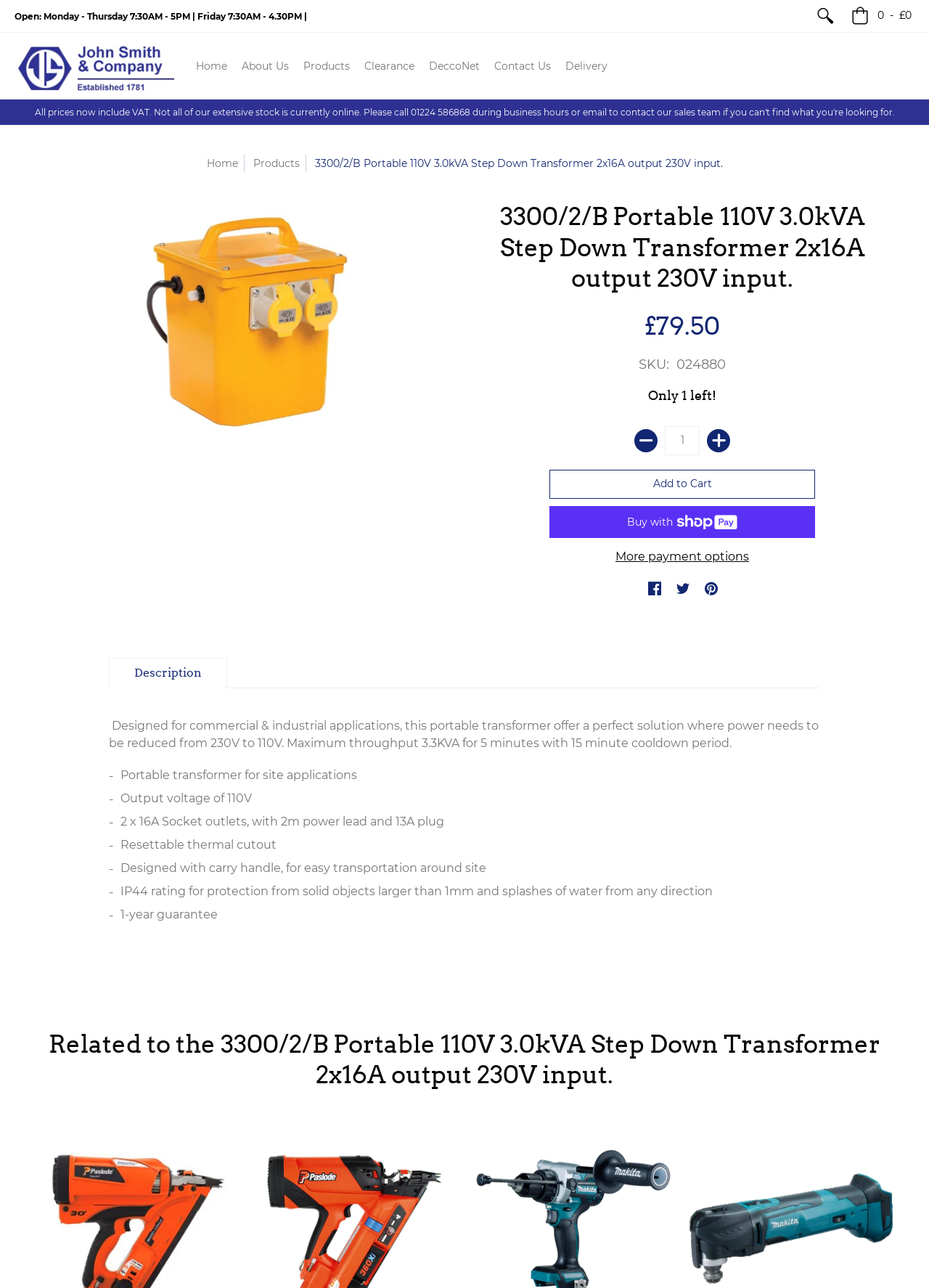Please reply with a single word or brief phrase to the question: 
How many socket outlets does the transformer have?

2